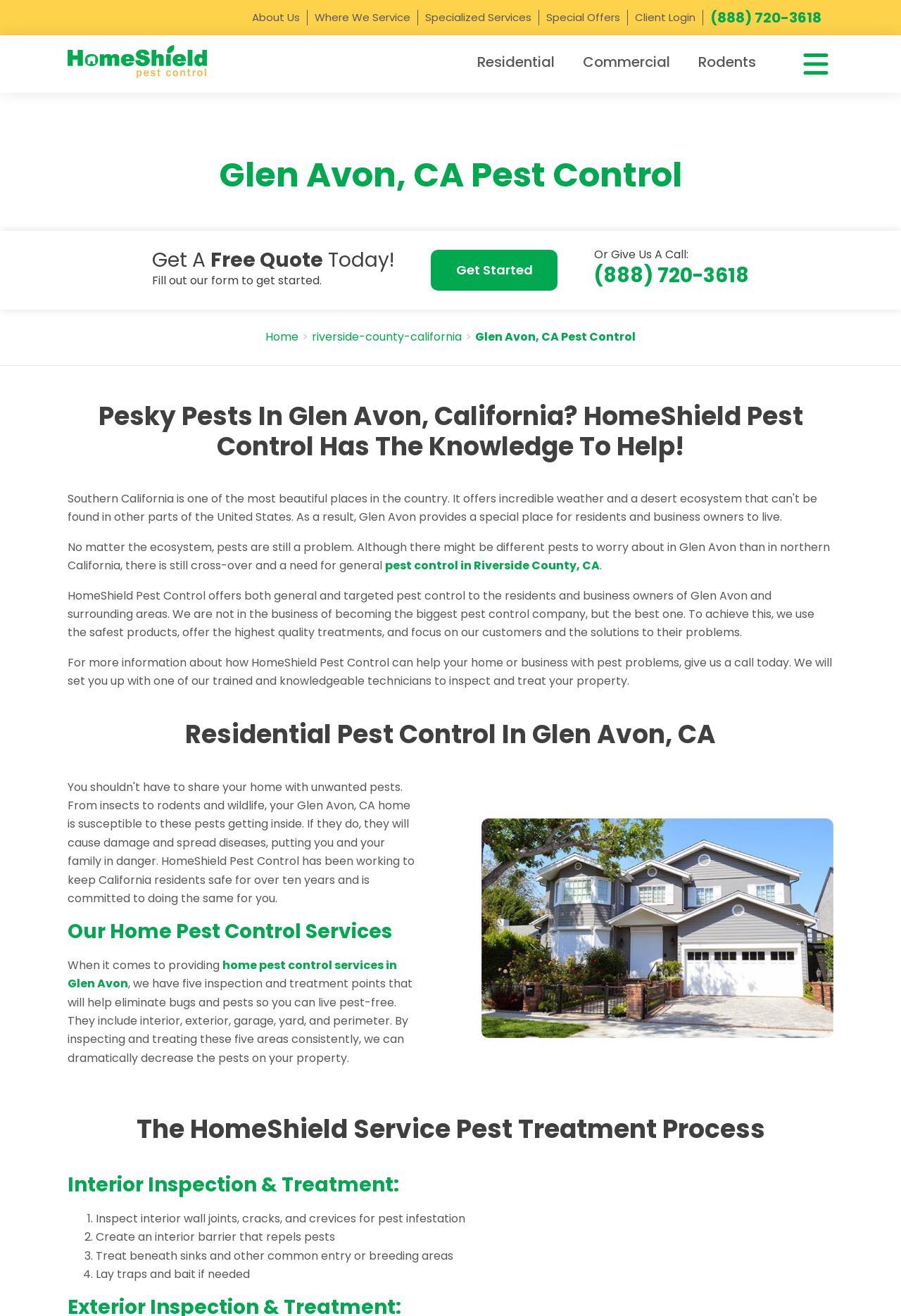Please identify the bounding box coordinates of the element that needs to be clicked to perform the following instruction: "Call (888) 720-3618".

[0.78, 0.004, 0.912, 0.022]